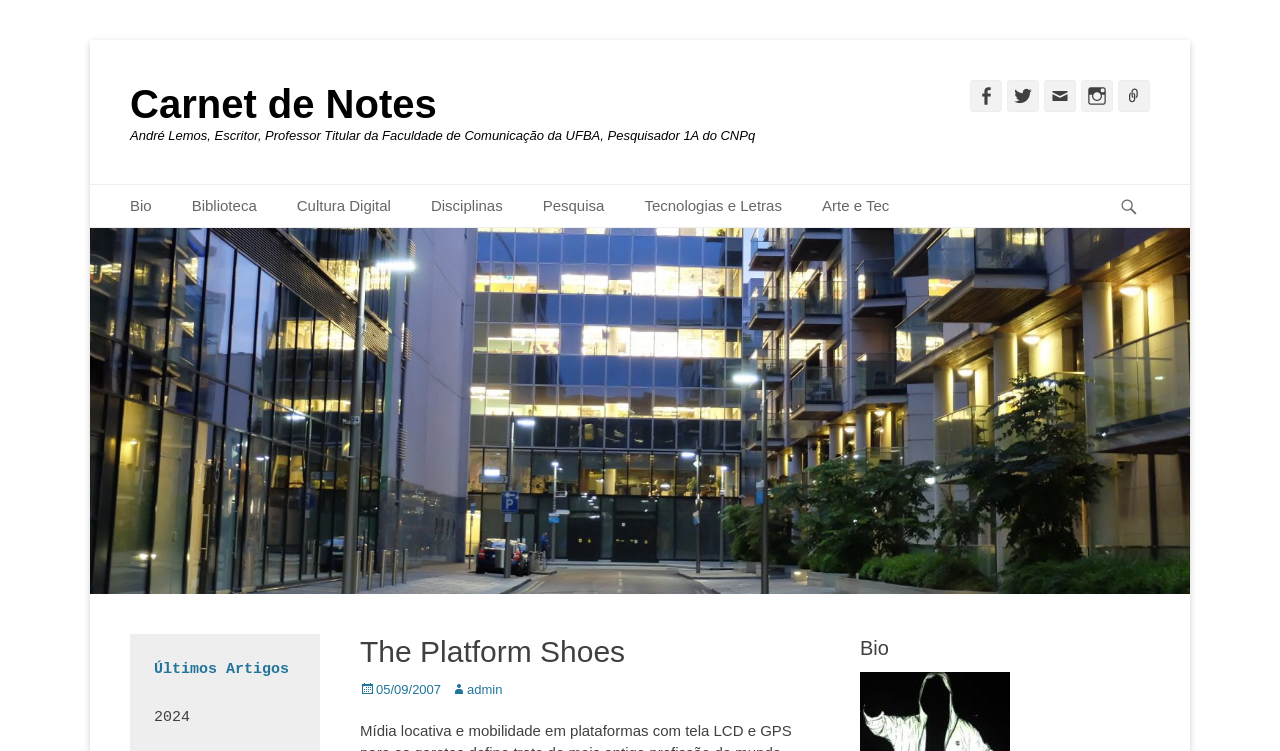How many social media platforms are listed in the complementary section?
Refer to the screenshot and deliver a thorough answer to the question presented.

The number of social media platforms listed in the complementary section can be determined by counting the links ' Facebook', ' Twitter', ' Email', ' Instagram', and ' Ligação'.